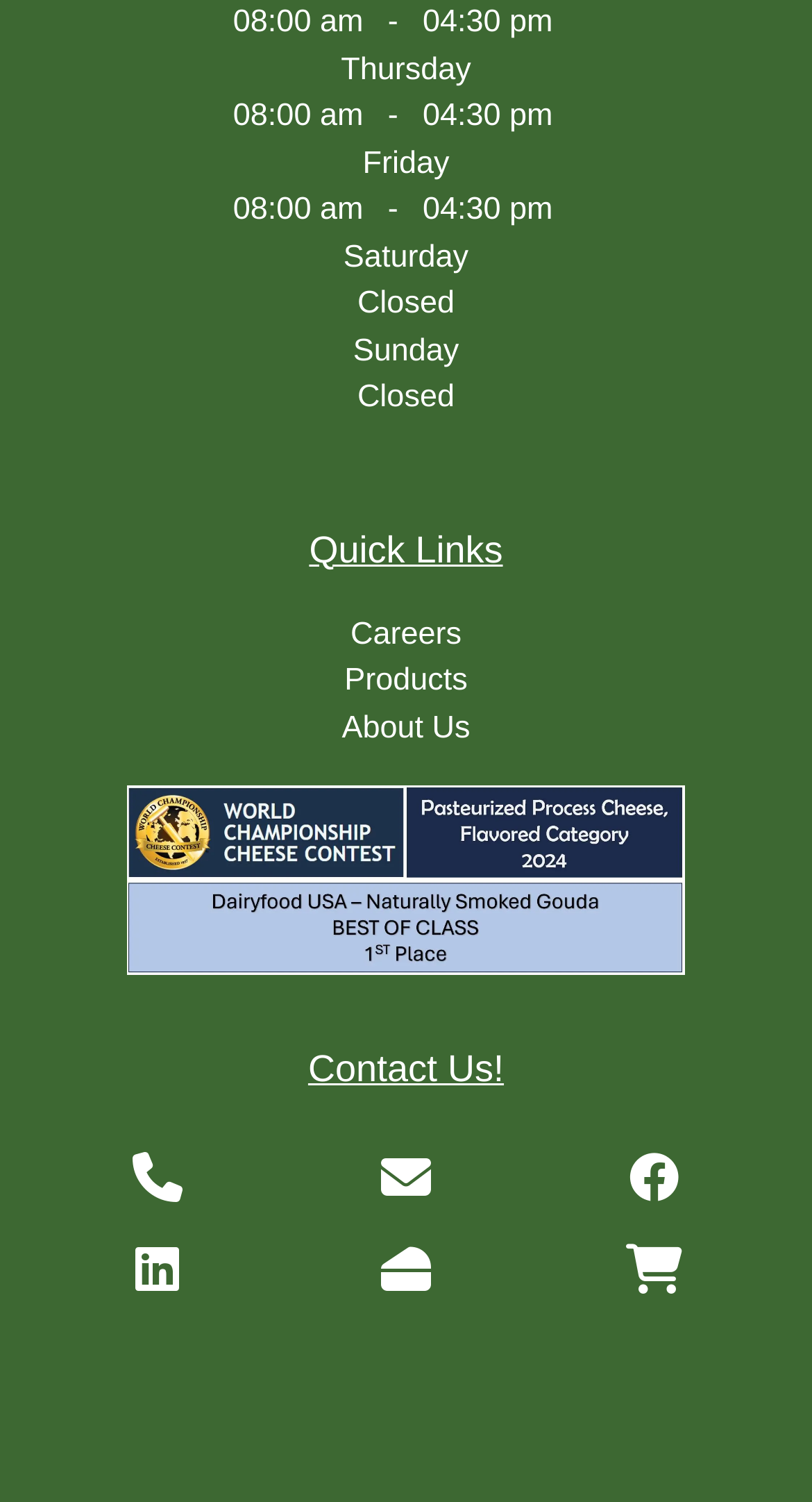What are the business hours on Thursday?
Using the visual information, respond with a single word or phrase.

08:00 am - 04:30 pm